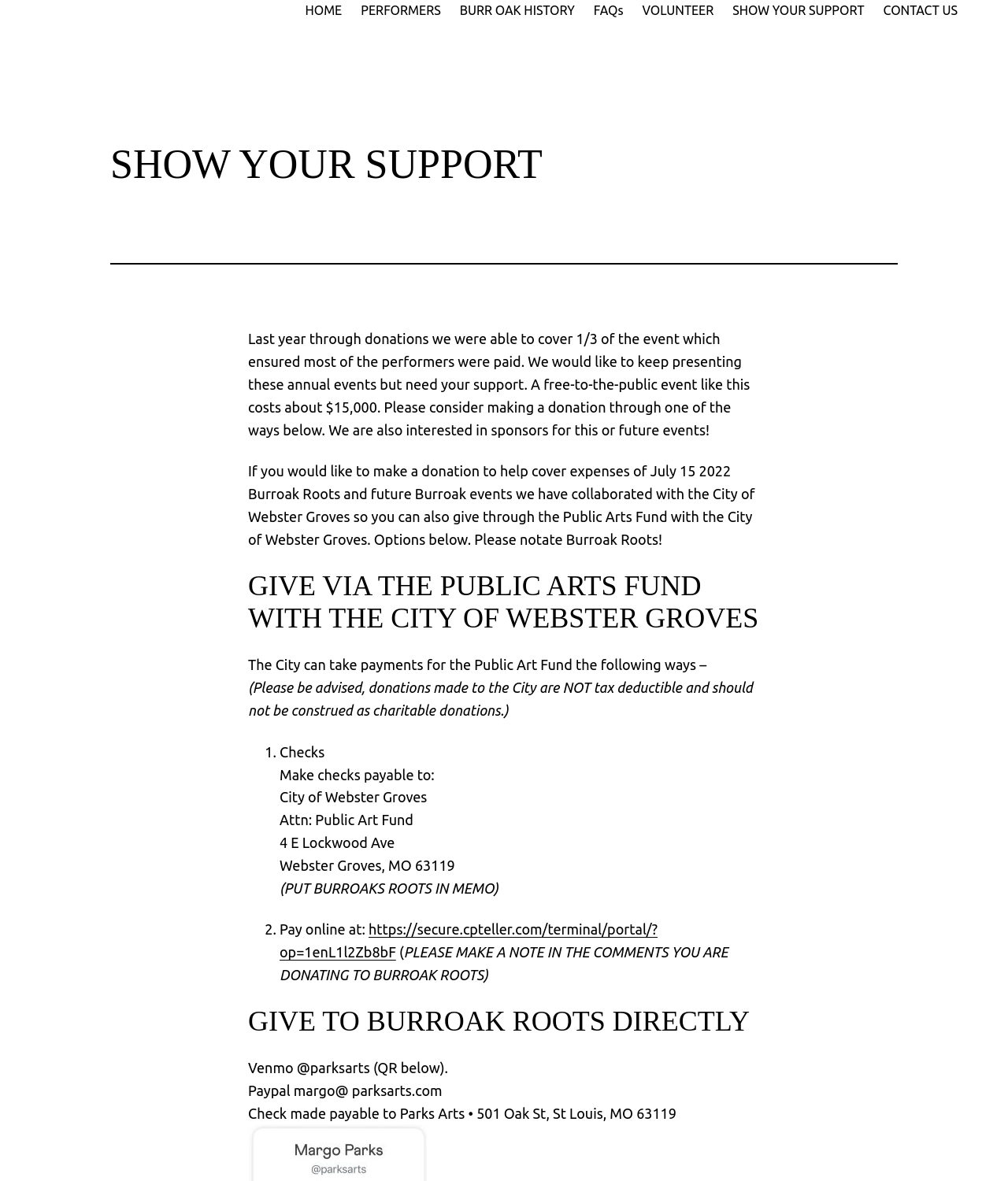Please find and give the text of the main heading on the webpage.

SHOW YOUR SUPPORT